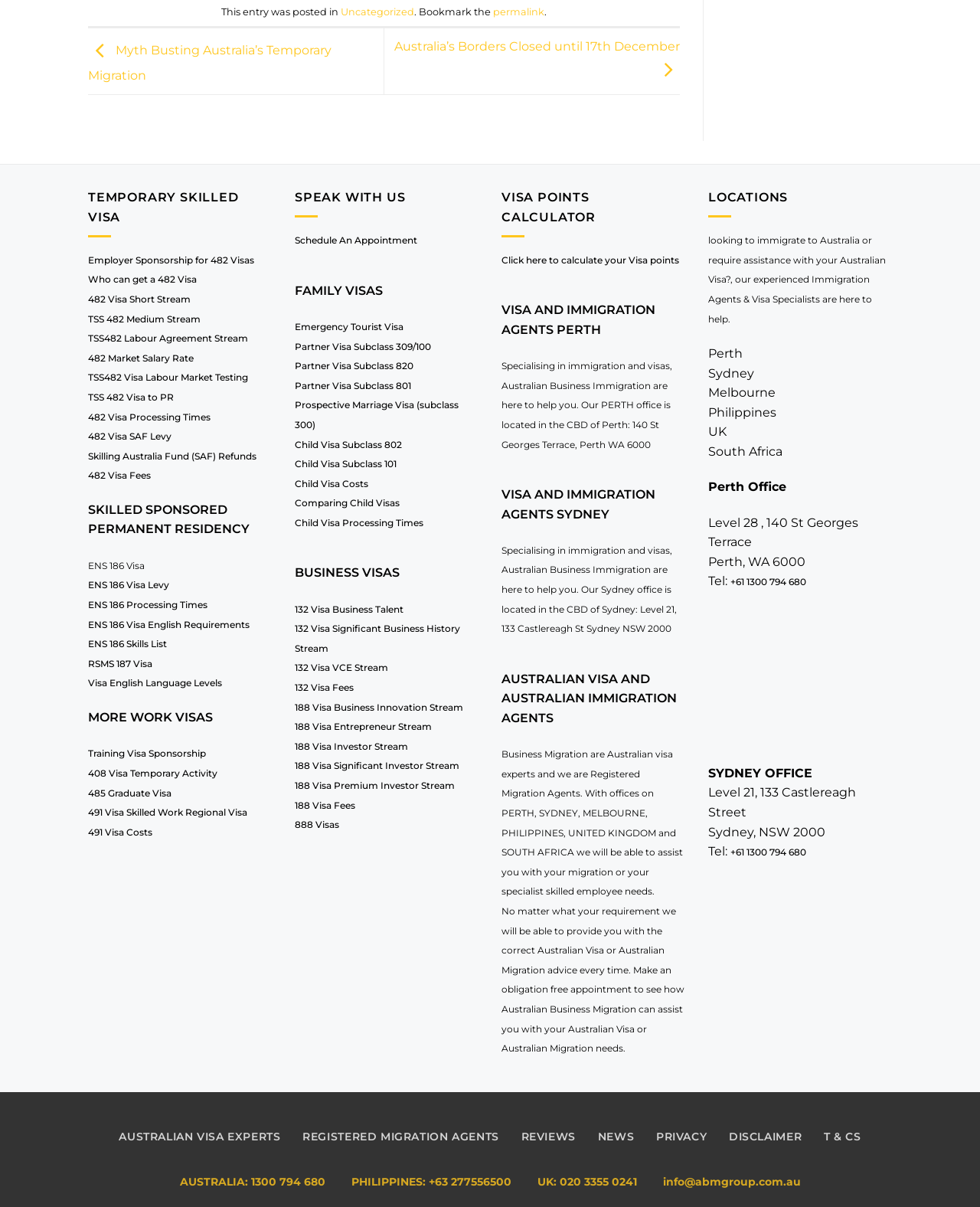Please identify the bounding box coordinates of the element that needs to be clicked to perform the following instruction: "Contact us through Whatsapp".

None